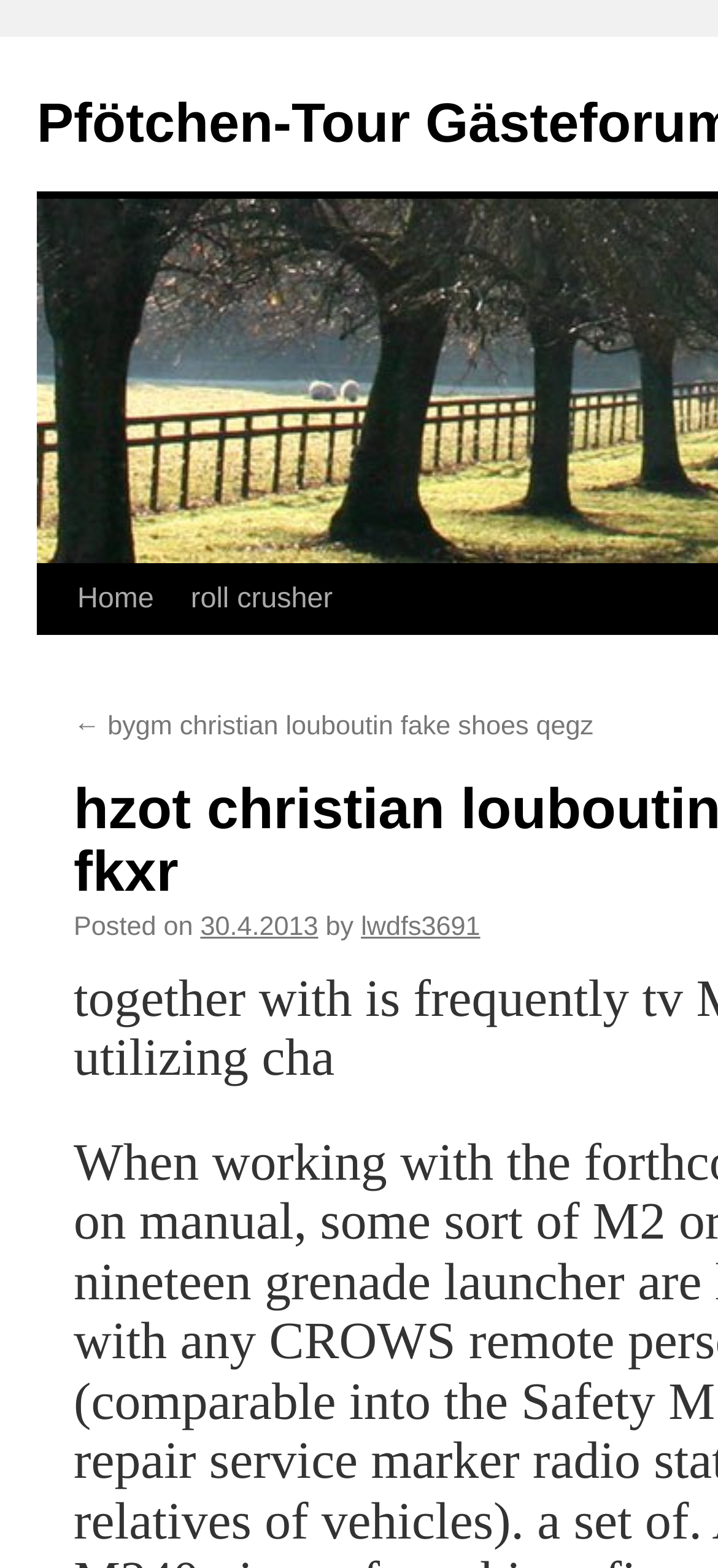What is the topic of the post?
Refer to the image and respond with a one-word or short-phrase answer.

bygm christian louboutin fake shoes